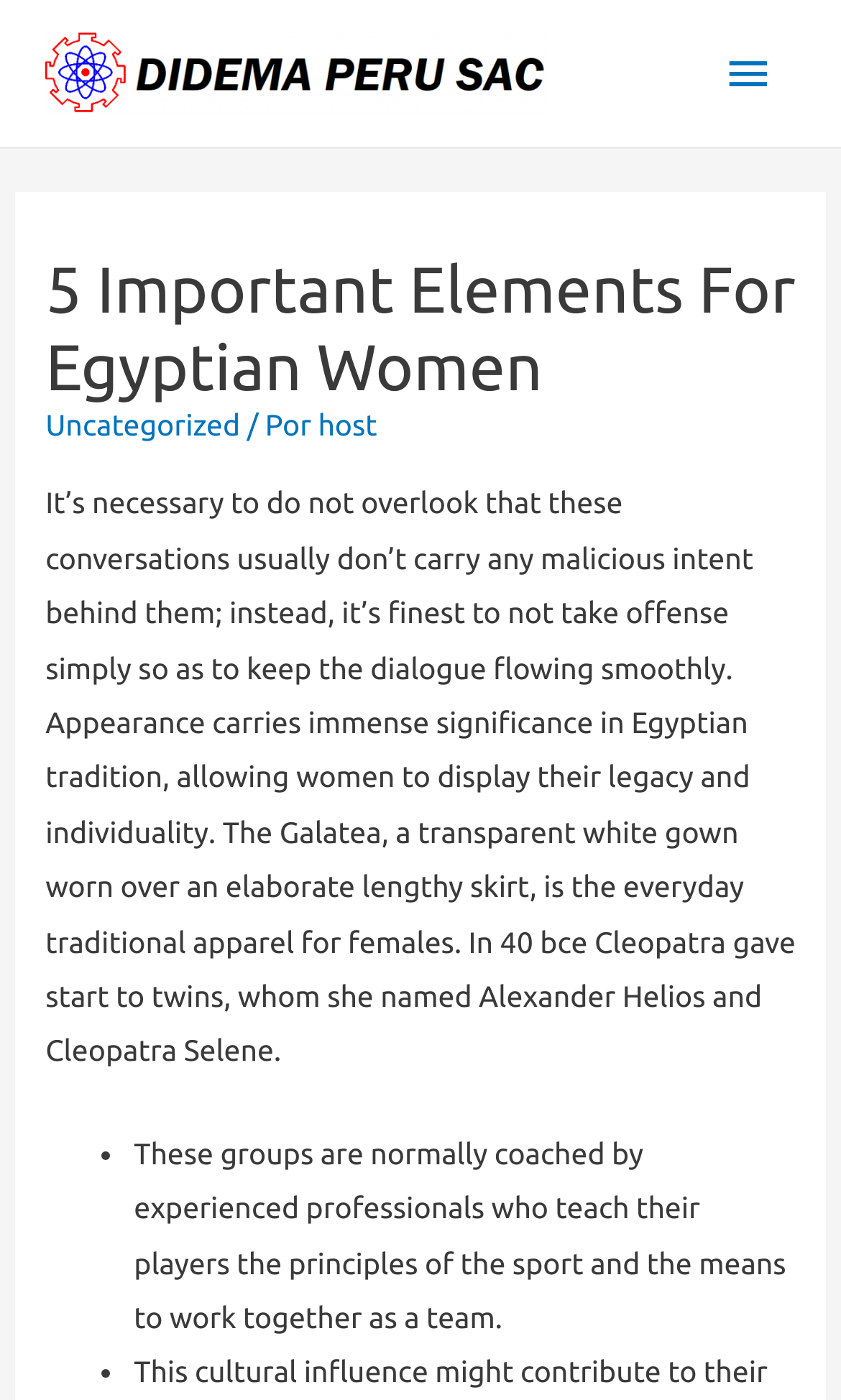Please provide the bounding box coordinates for the UI element as described: "alt="My Blog"". The coordinates must be four floats between 0 and 1, represented as [left, top, right, bottom].

[0.051, 0.038, 0.651, 0.062]